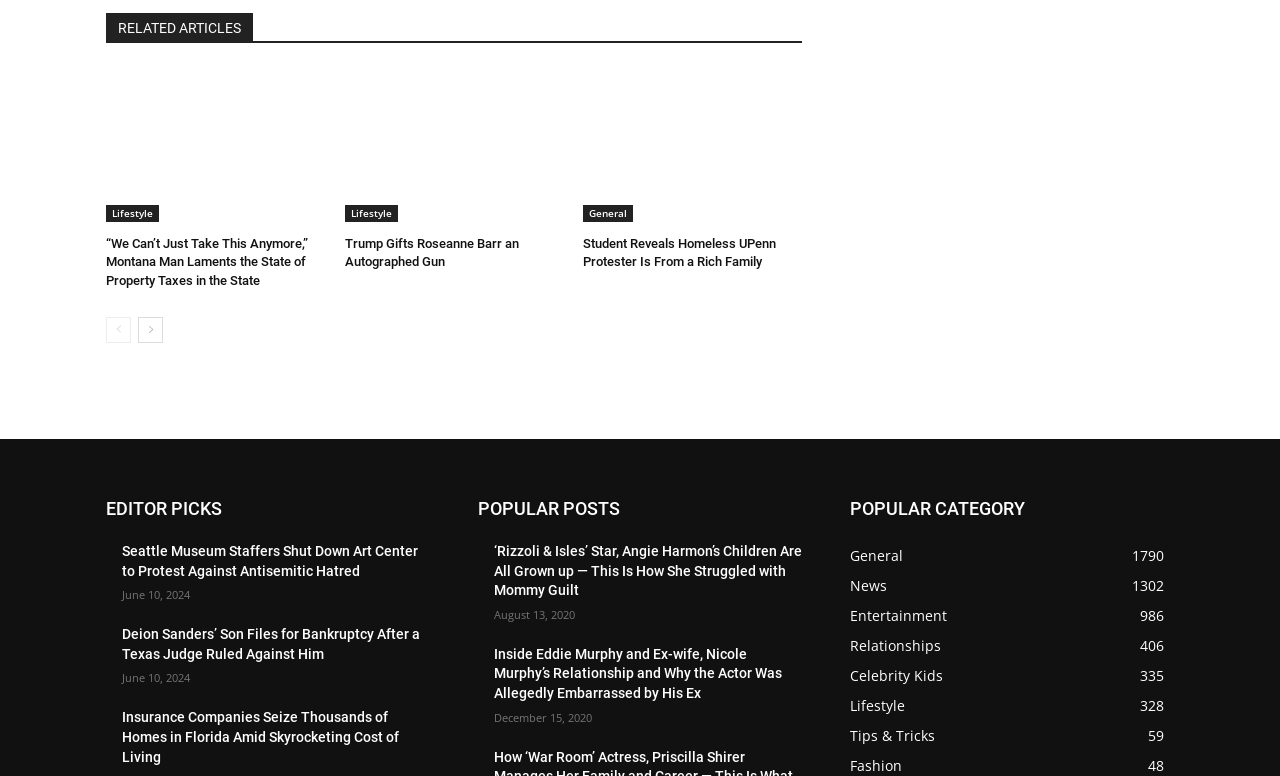Determine the bounding box for the described HTML element: "Lifestyle328". Ensure the coordinates are four float numbers between 0 and 1 in the format [left, top, right, bottom].

[0.664, 0.895, 0.707, 0.919]